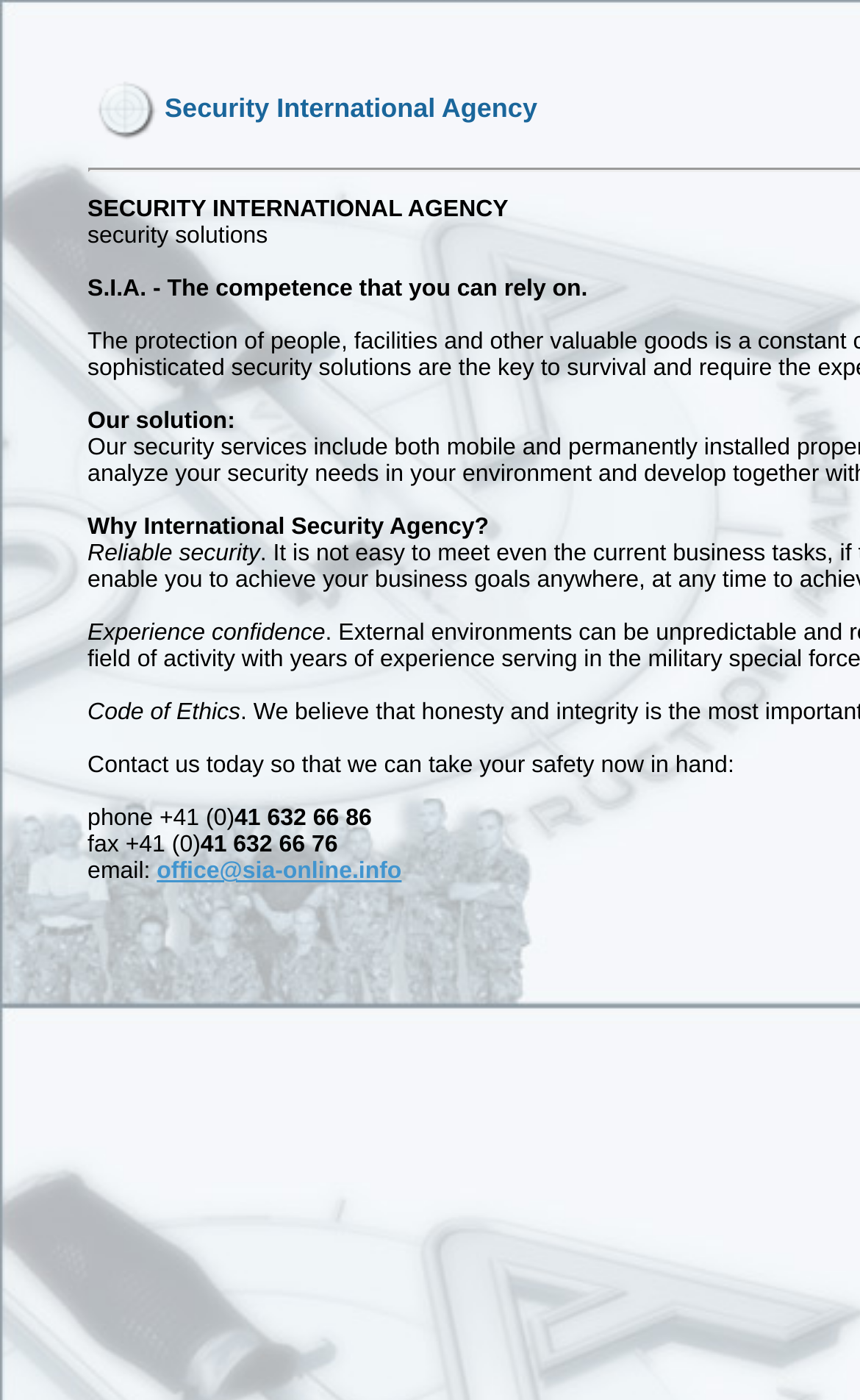What is the email address to contact the agency?
Using the image, elaborate on the answer with as much detail as possible.

The email address can be found in the link element with the text 'office@sia-online.info', which is located below the text 'Contact us today so that we can take your safety now in hand:'